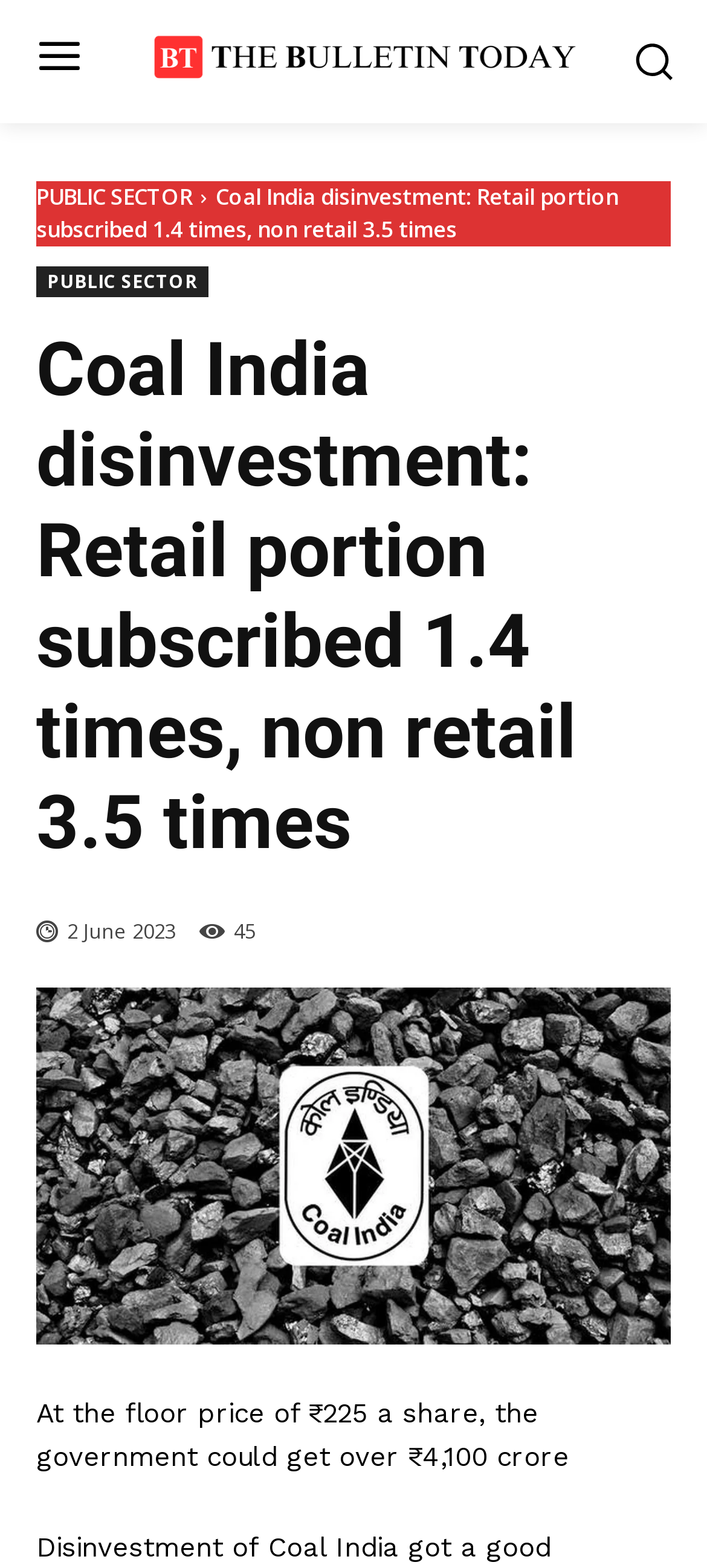Please provide a detailed answer to the question below based on the screenshot: 
What is the purpose of the button at the top right corner?

The purpose of the button at the top right corner is for 'Search' which is a button element with a bounding box of [0.86, 0.01, 0.99, 0.069]. It likely allows users to search for articles or content on the website.